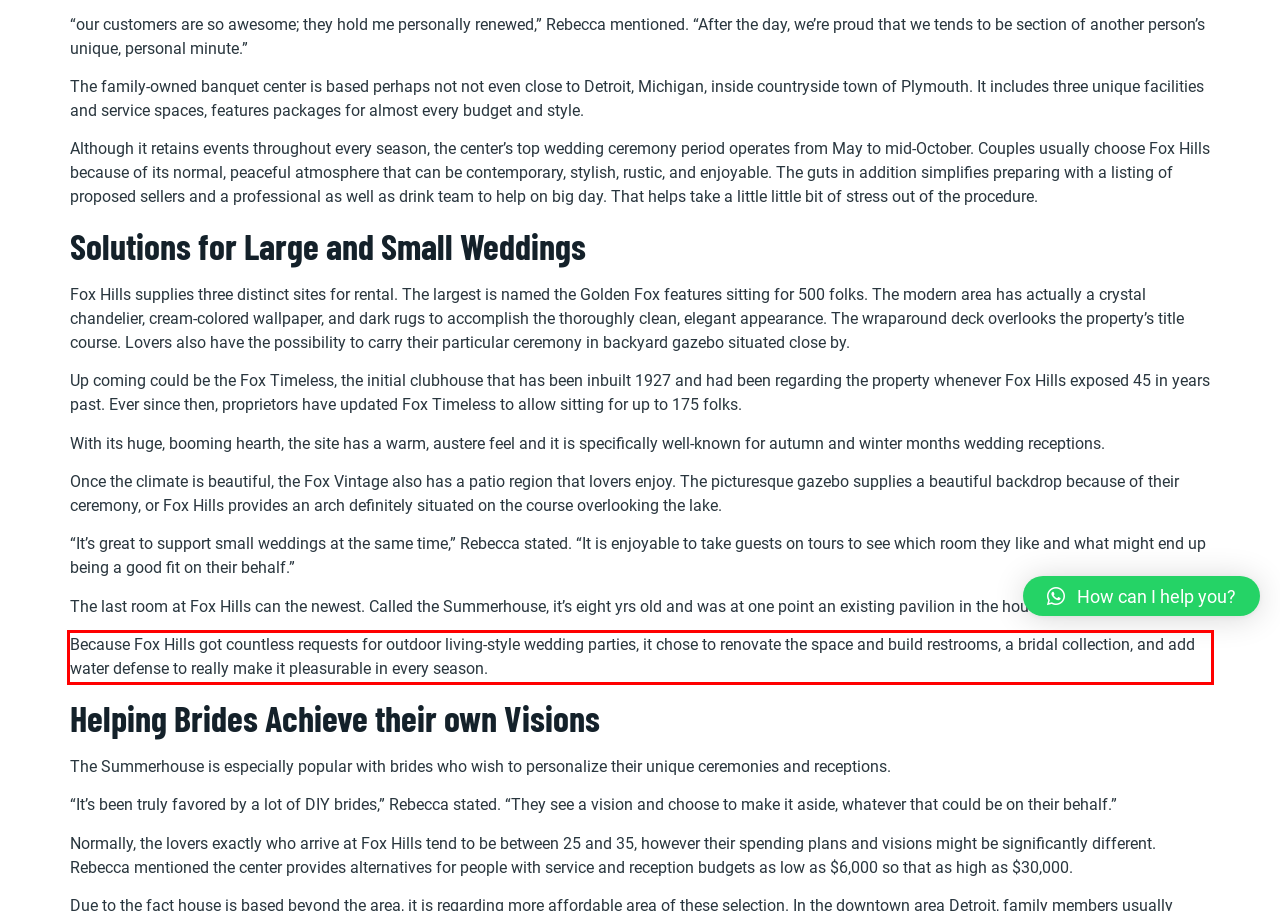Please perform OCR on the text within the red rectangle in the webpage screenshot and return the text content.

Because Fox Hills got countless requests for outdoor living-style wedding parties, it chose to renovate the space and build restrooms, a bridal collection, and add water defense to really make it pleasurable in every season.